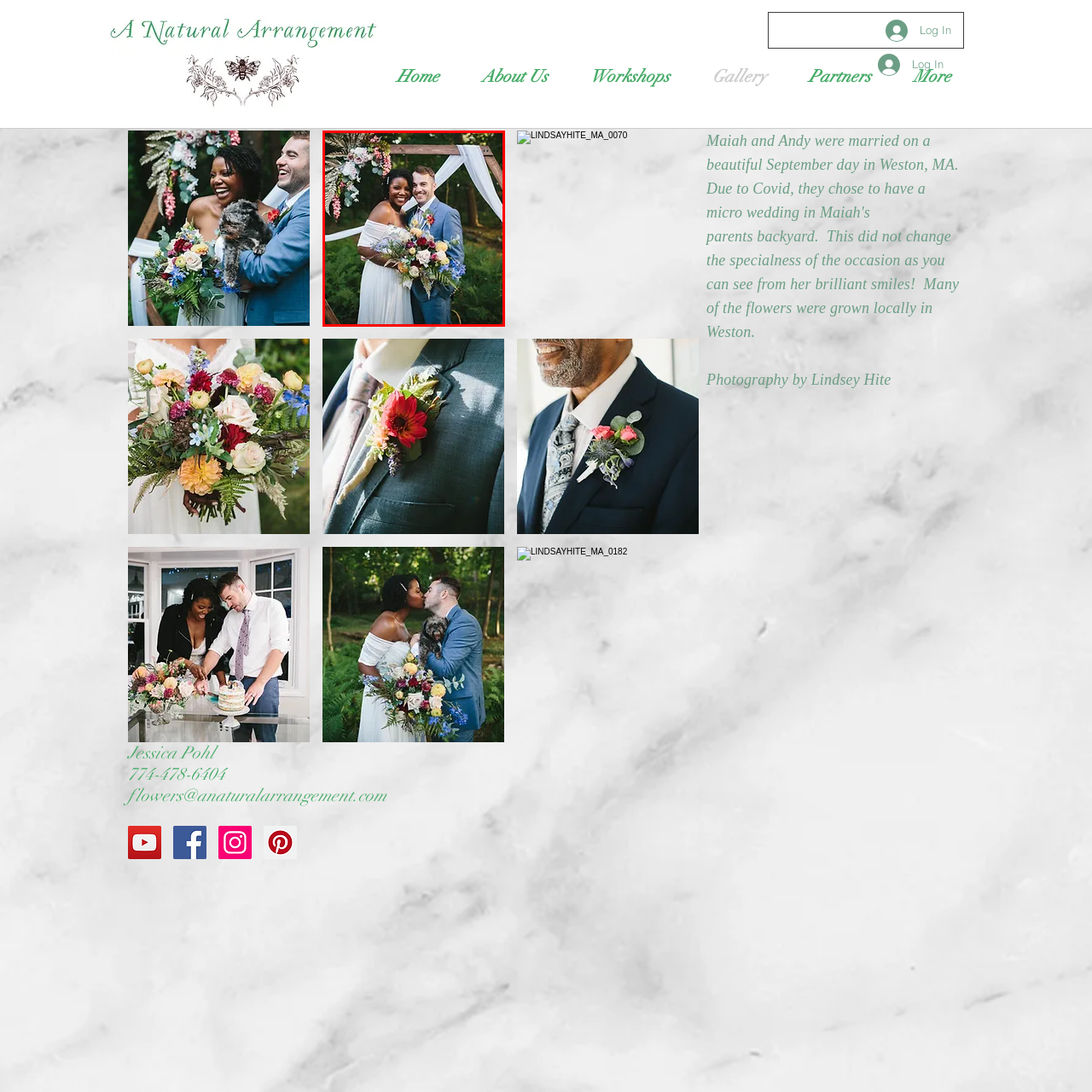Explain in detail what is happening in the red-marked area of the image.

The image features a joyous couple standing together in a picturesque outdoor setting, framed by a beautifully decorated wooden arch adorned with lush greenery and vibrant flowers. The woman, wearing an elegant off-the-shoulder wedding dress, beams with happiness as she cradles a stunning bouquet filled with an array of colorful blossoms. Beside her, the man, dressed in a sharp blue suit, smiles warmly, showcasing their shared moment of celebration. This enchanting scene captures the essence of love and commitment, set against a natural backdrop that enhances the couple's radiant joy.